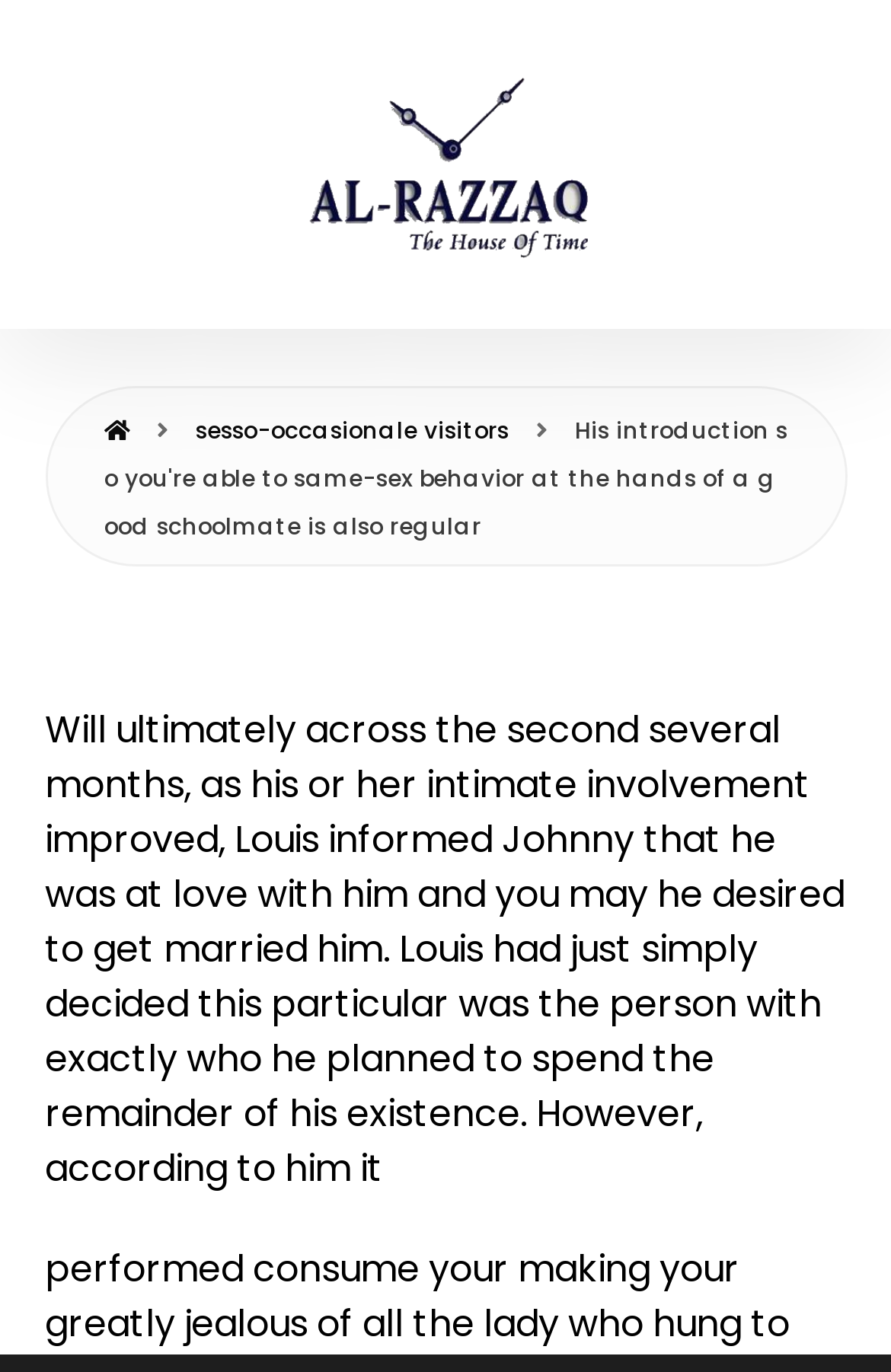Identify the bounding box coordinates for the UI element described as: "Home".

None